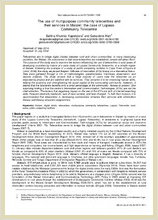Where is the research focused?
Using the image as a reference, answer the question with a short word or phrase.

Malawi